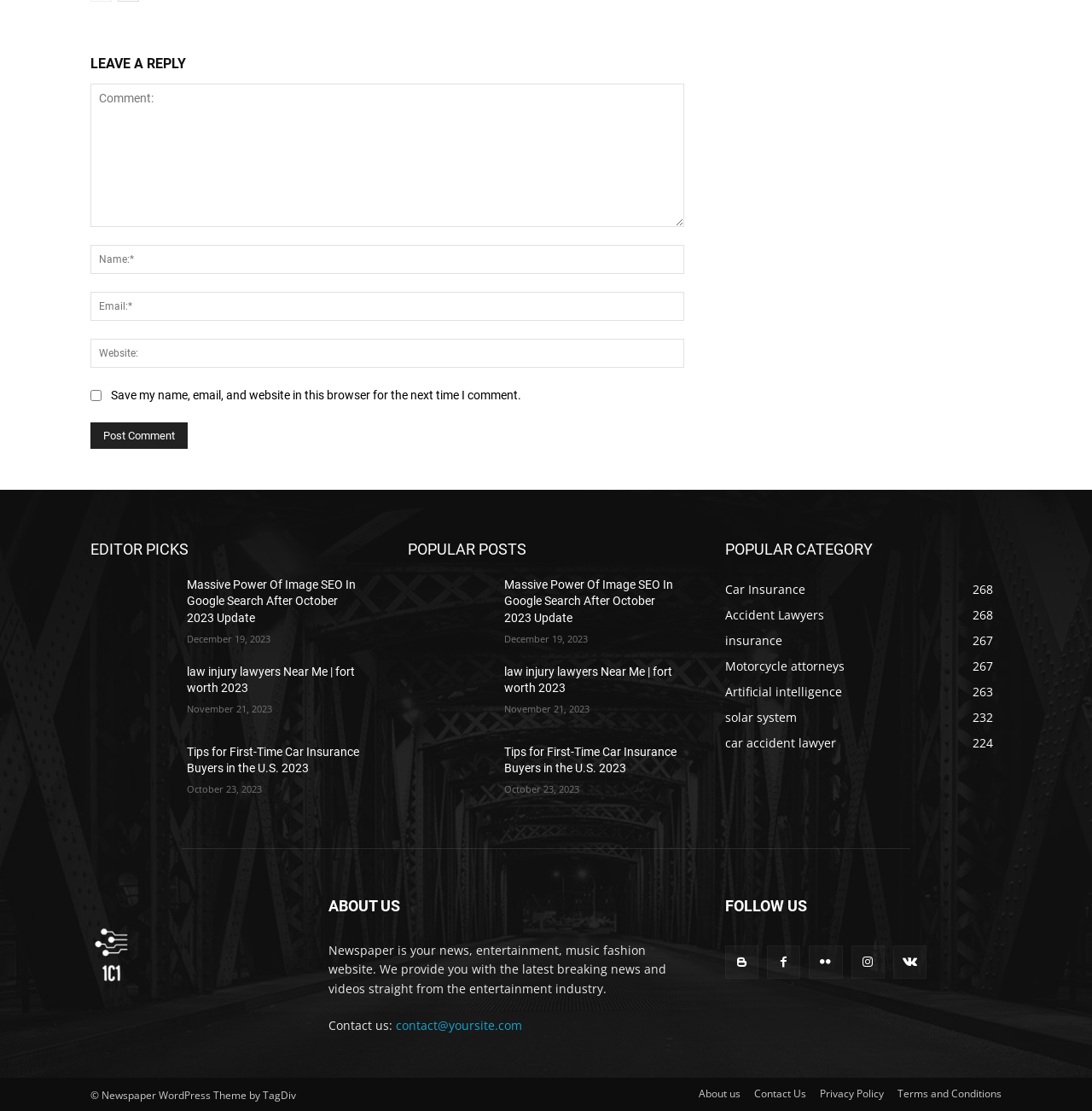Determine the bounding box for the UI element as described: "insurance267". The coordinates should be represented as four float numbers between 0 and 1, formatted as [left, top, right, bottom].

[0.664, 0.569, 0.716, 0.584]